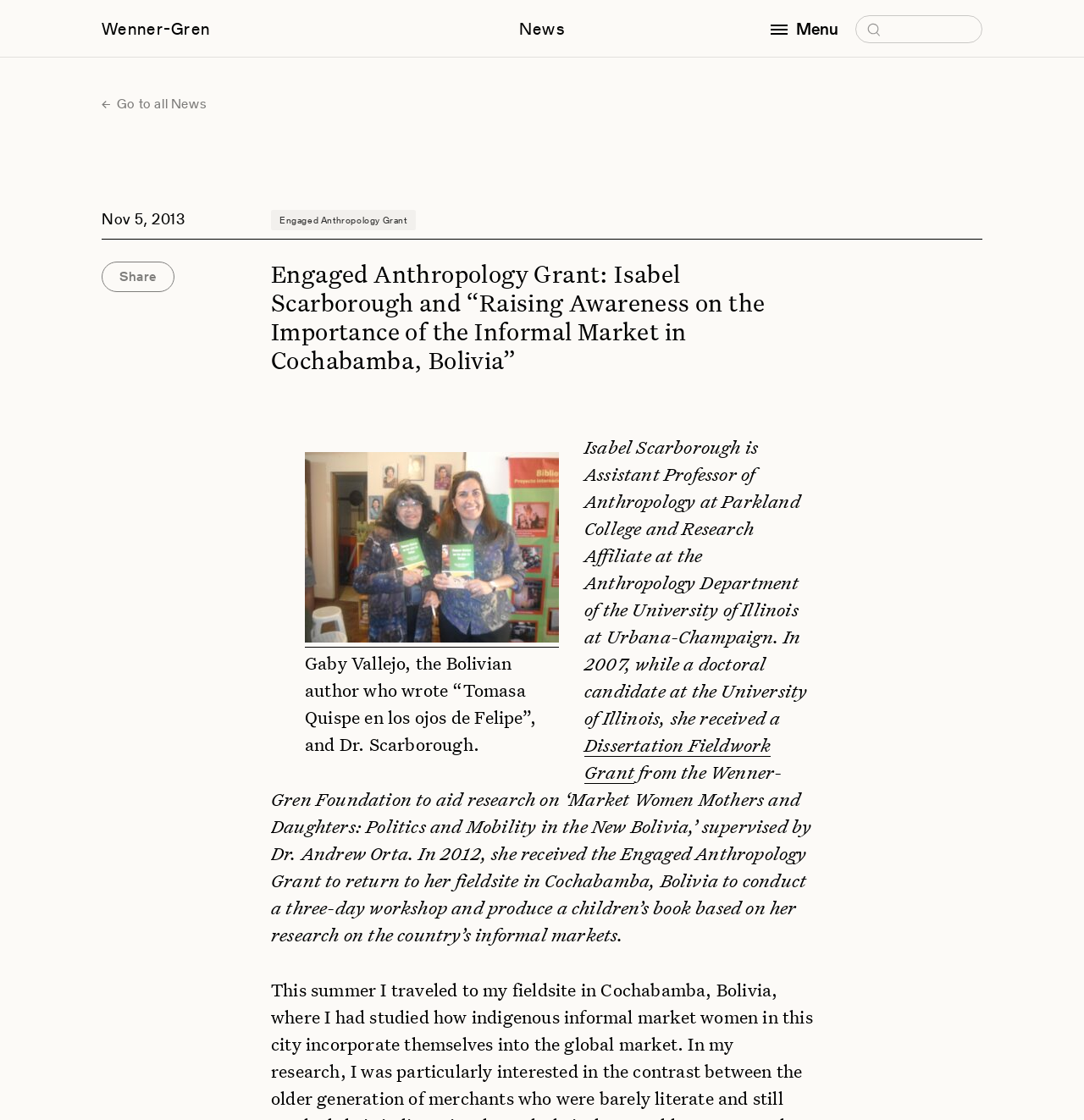Pinpoint the bounding box coordinates of the area that should be clicked to complete the following instruction: "Share the article". The coordinates must be given as four float numbers between 0 and 1, i.e., [left, top, right, bottom].

[0.094, 0.234, 0.161, 0.261]